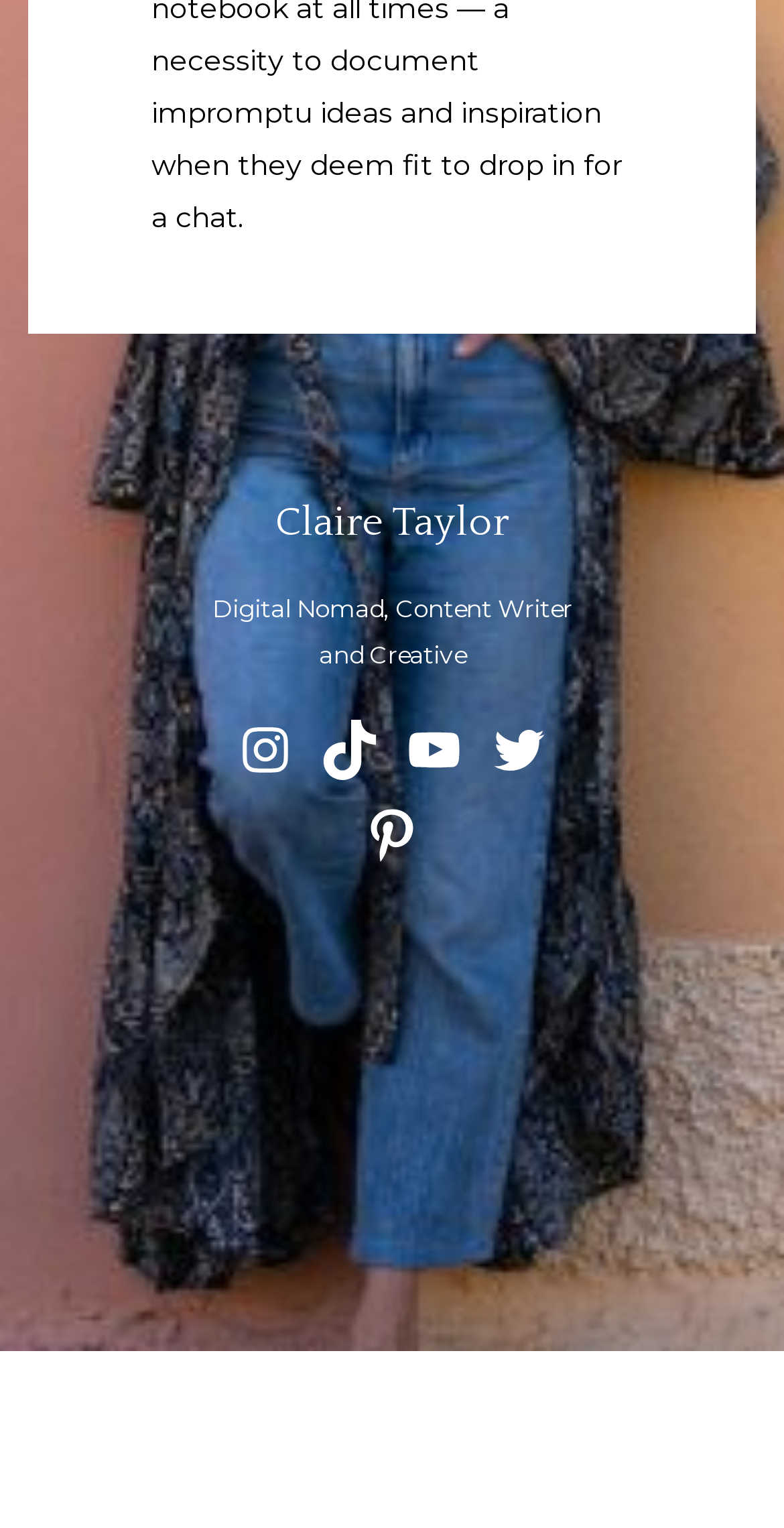Identify the bounding box coordinates for the UI element described as follows: "TikTok". Ensure the coordinates are four float numbers between 0 and 1, formatted as [left, top, right, bottom].

[0.408, 0.471, 0.485, 0.511]